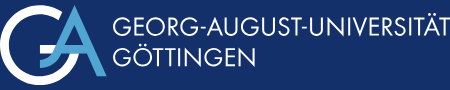Describe all the important aspects and features visible in the image.

The image showcases the logo of Georg-August-Universität Göttingen, prominently displaying the initials "GA" in a stylized font. The letter "G" is depicted in white, partially enclosed by a circular shape, while the letter "A" is rendered in a vibrant blue. Below the initials, the full name of the university, "GEORG-AUGUST-UNIVERSITÄT GÖTTINGEN," is displayed in bold, white lettering against a deep blue background. This logo symbolizes the university's commitment to education and research, particularly its emphasis on academic excellence and innovation in fields such as teaching, as highlighted in various educational programs.